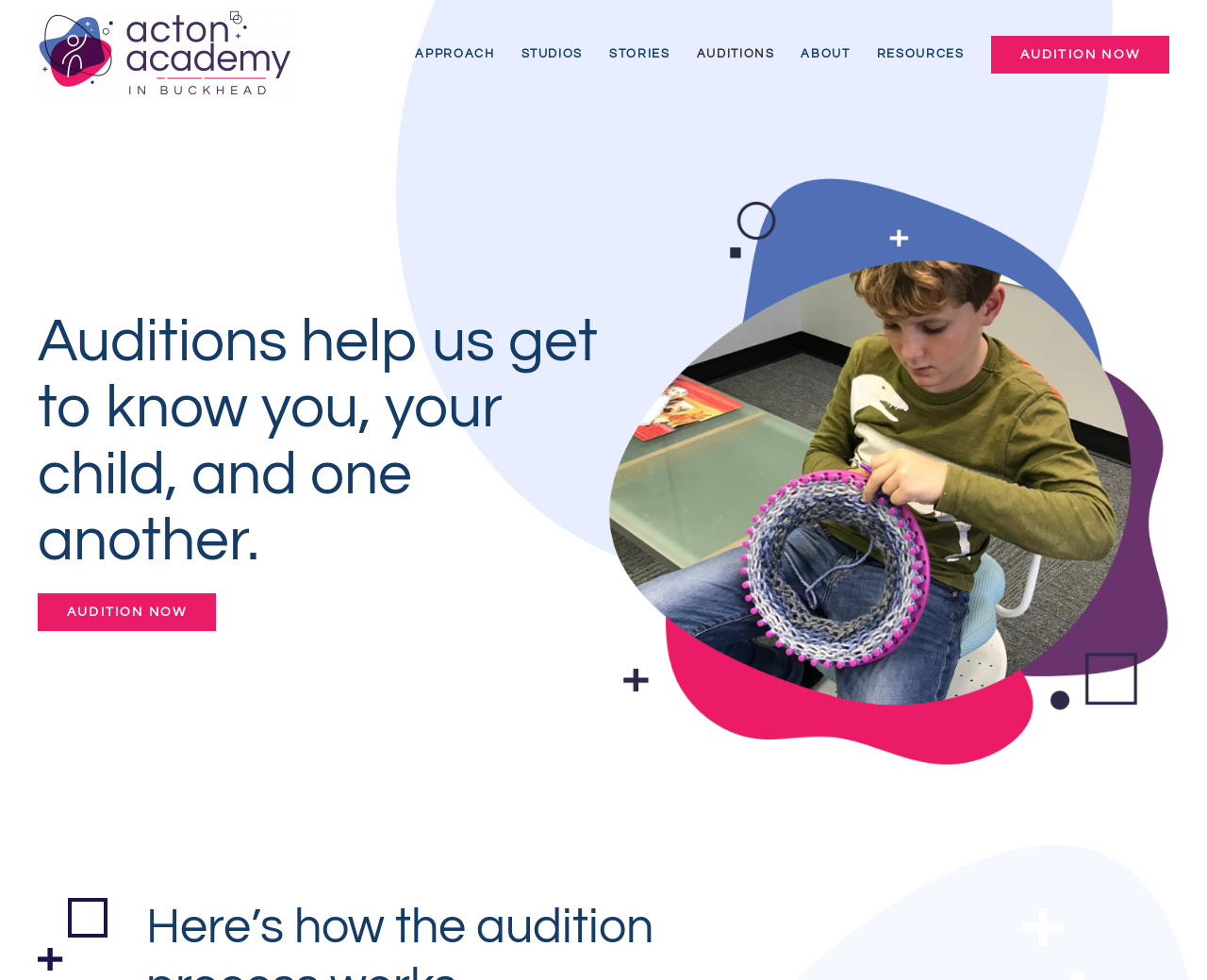Please identify the bounding box coordinates of the element I need to click to follow this instruction: "visit Acton Academy in Buckhead".

[0.02, 0.01, 0.253, 0.101]